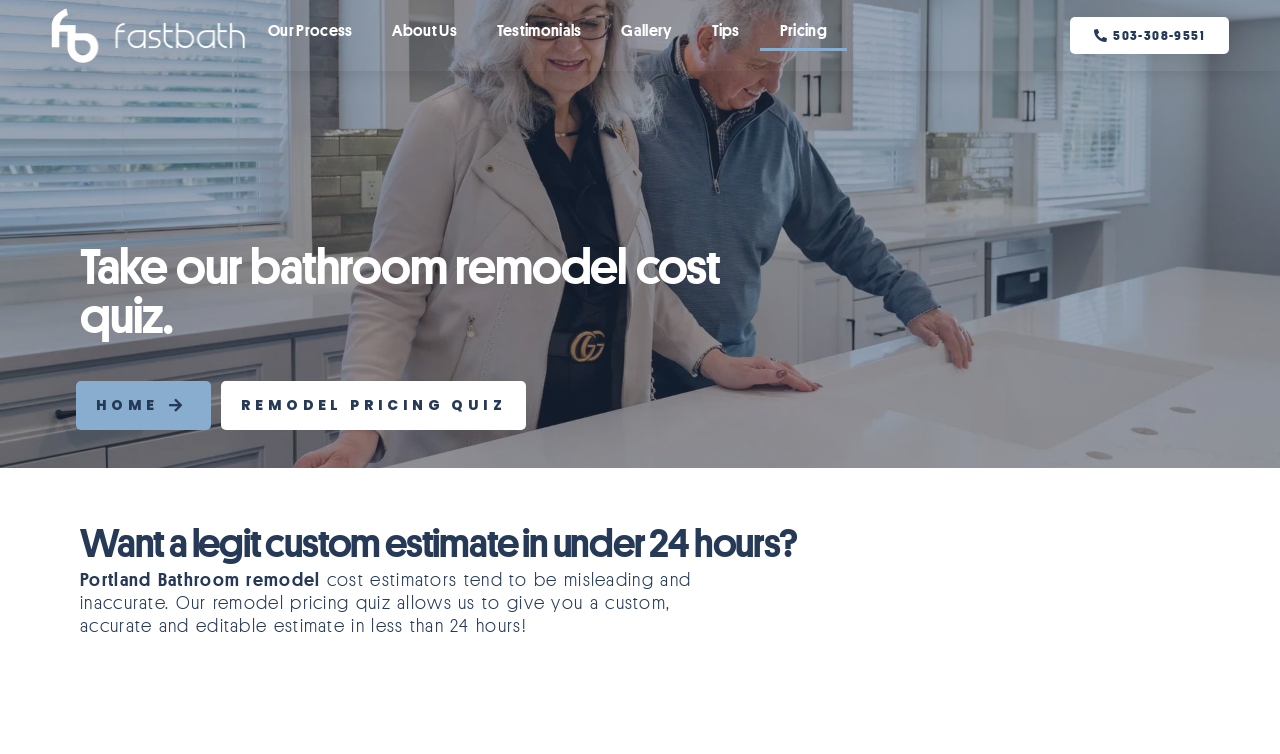Find the bounding box coordinates of the element to click in order to complete this instruction: "Go to Our Process". The bounding box coordinates must be four float numbers between 0 and 1, denoted as [left, top, right, bottom].

[0.194, 0.013, 0.291, 0.068]